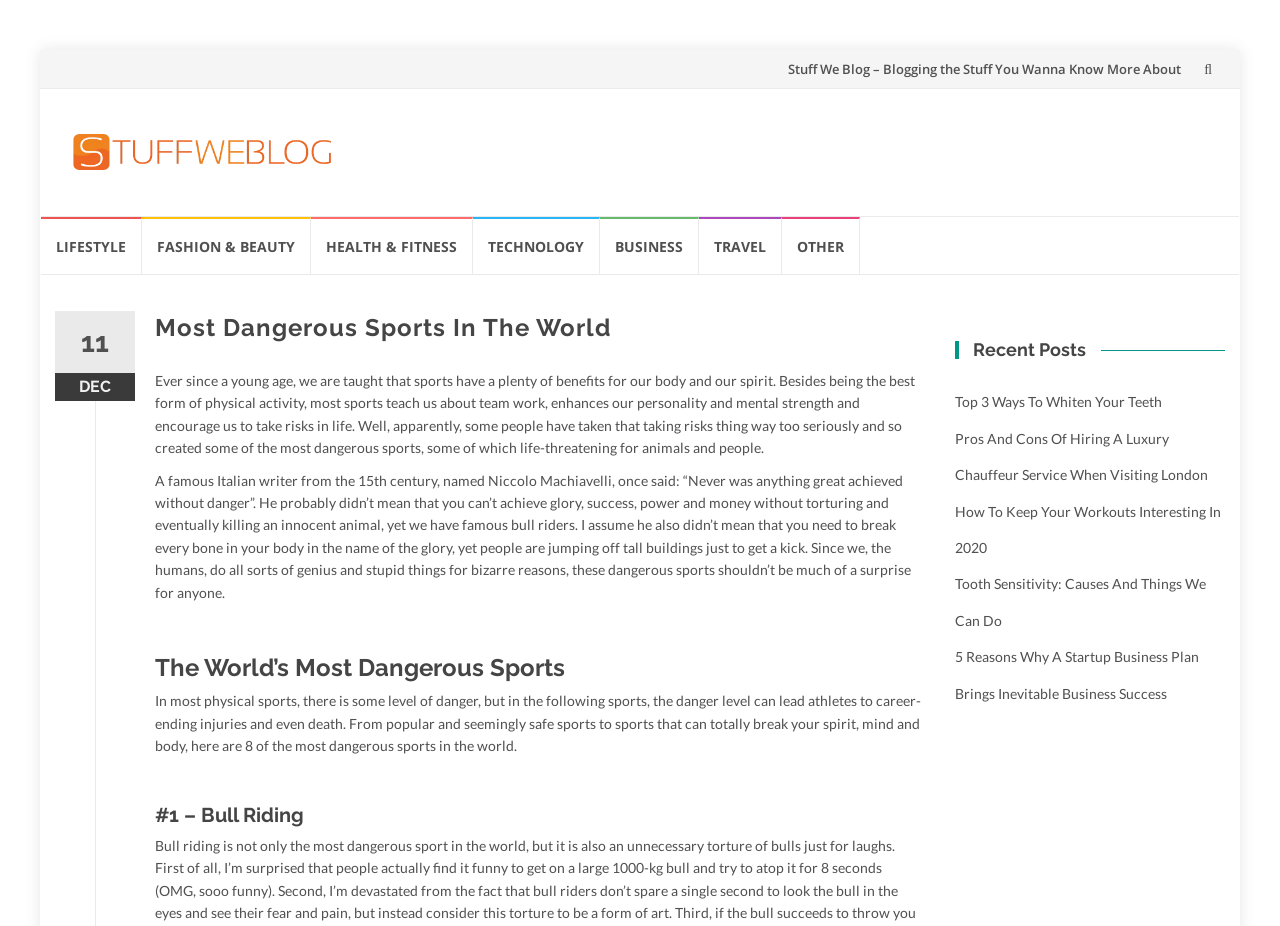Locate the bounding box coordinates of the area that needs to be clicked to fulfill the following instruction: "Browse the 'LIFESTYLE' category". The coordinates should be in the format of four float numbers between 0 and 1, namely [left, top, right, bottom].

[0.032, 0.235, 0.111, 0.296]